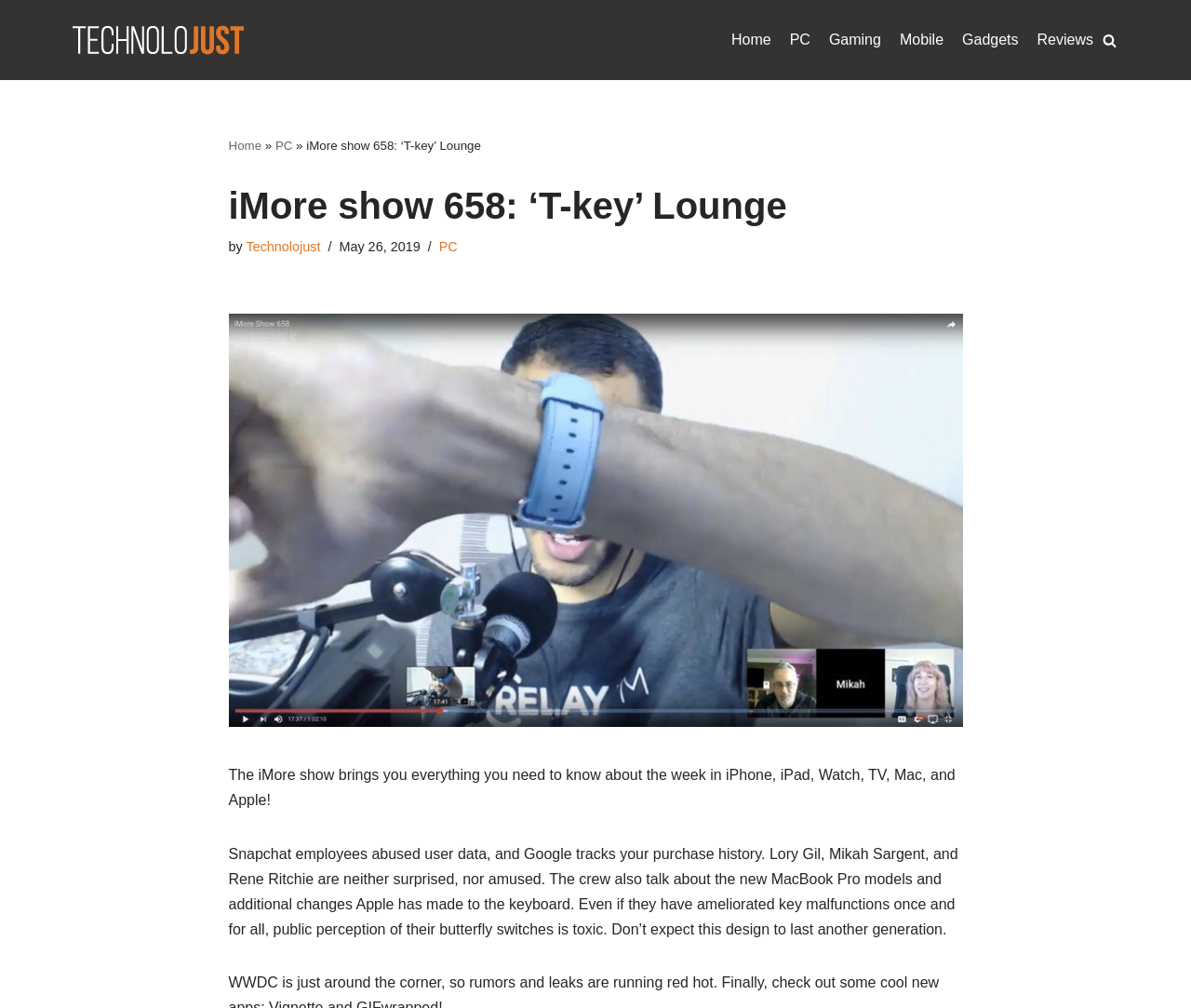Give a short answer to this question using one word or a phrase:
What is the date of this podcast episode?

May 26, 2019